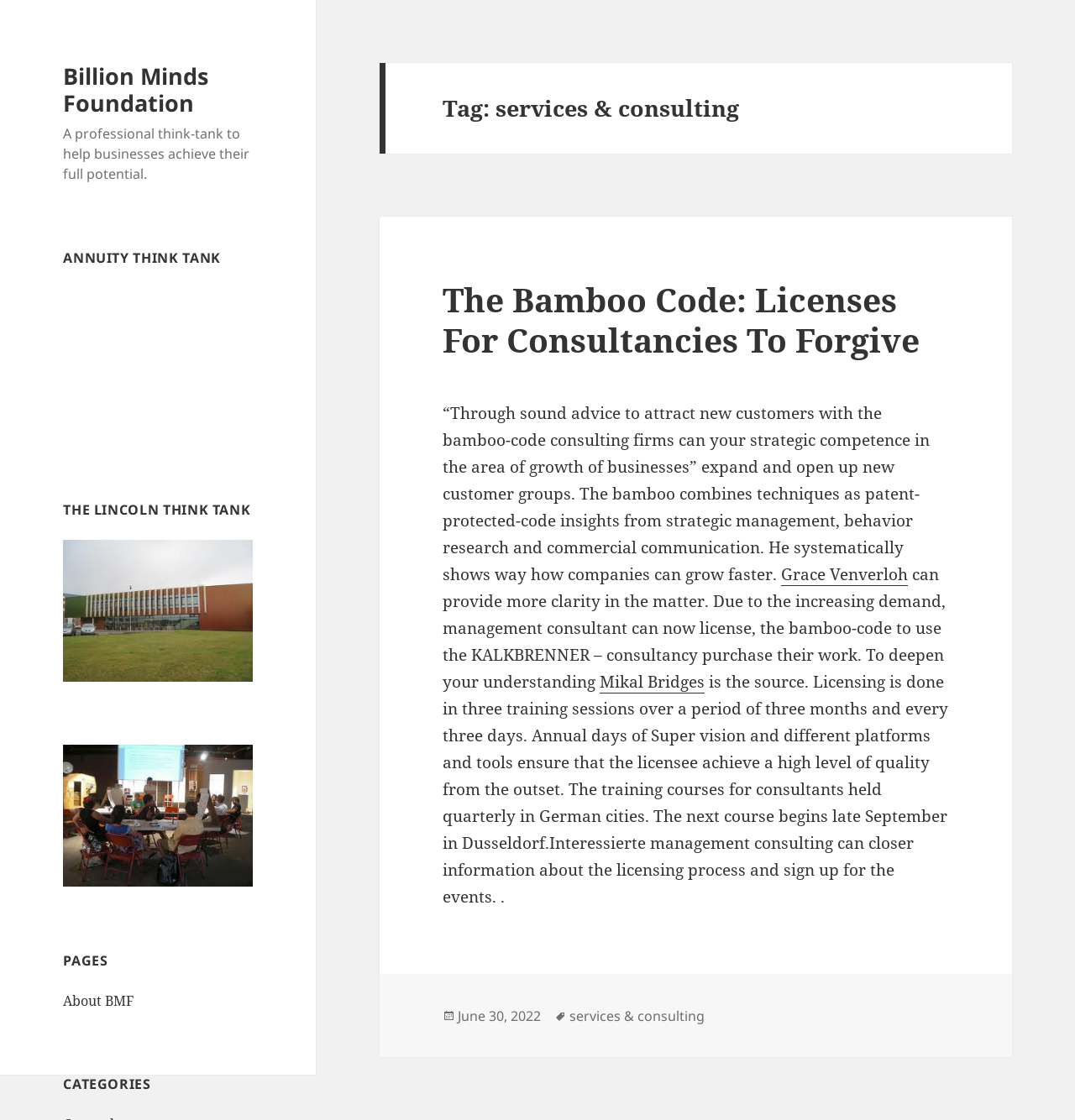Find and generate the main title of the webpage.

Tag: services & consulting